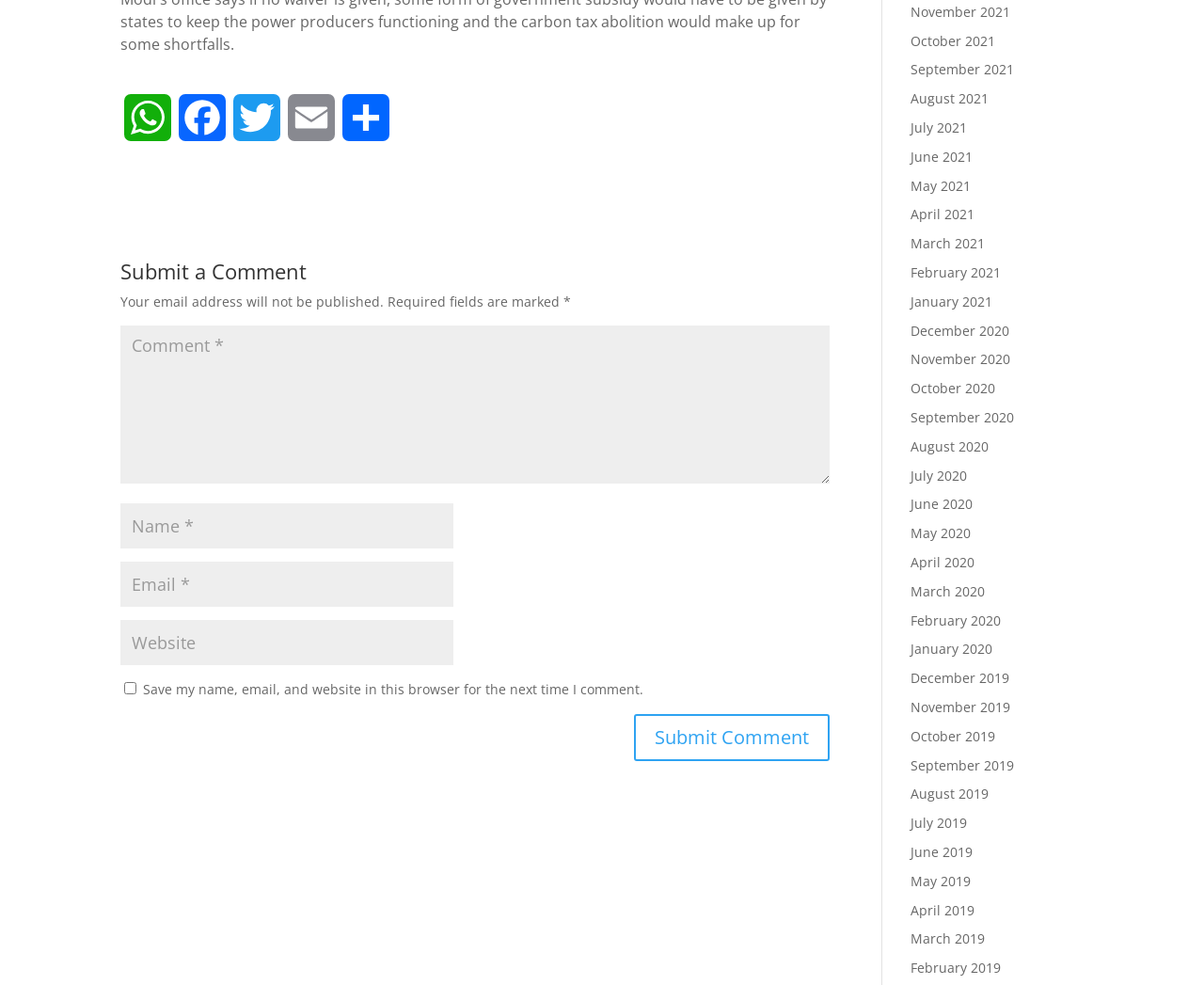How many months are listed in the webpage?
Examine the image and give a concise answer in one word or a short phrase.

24